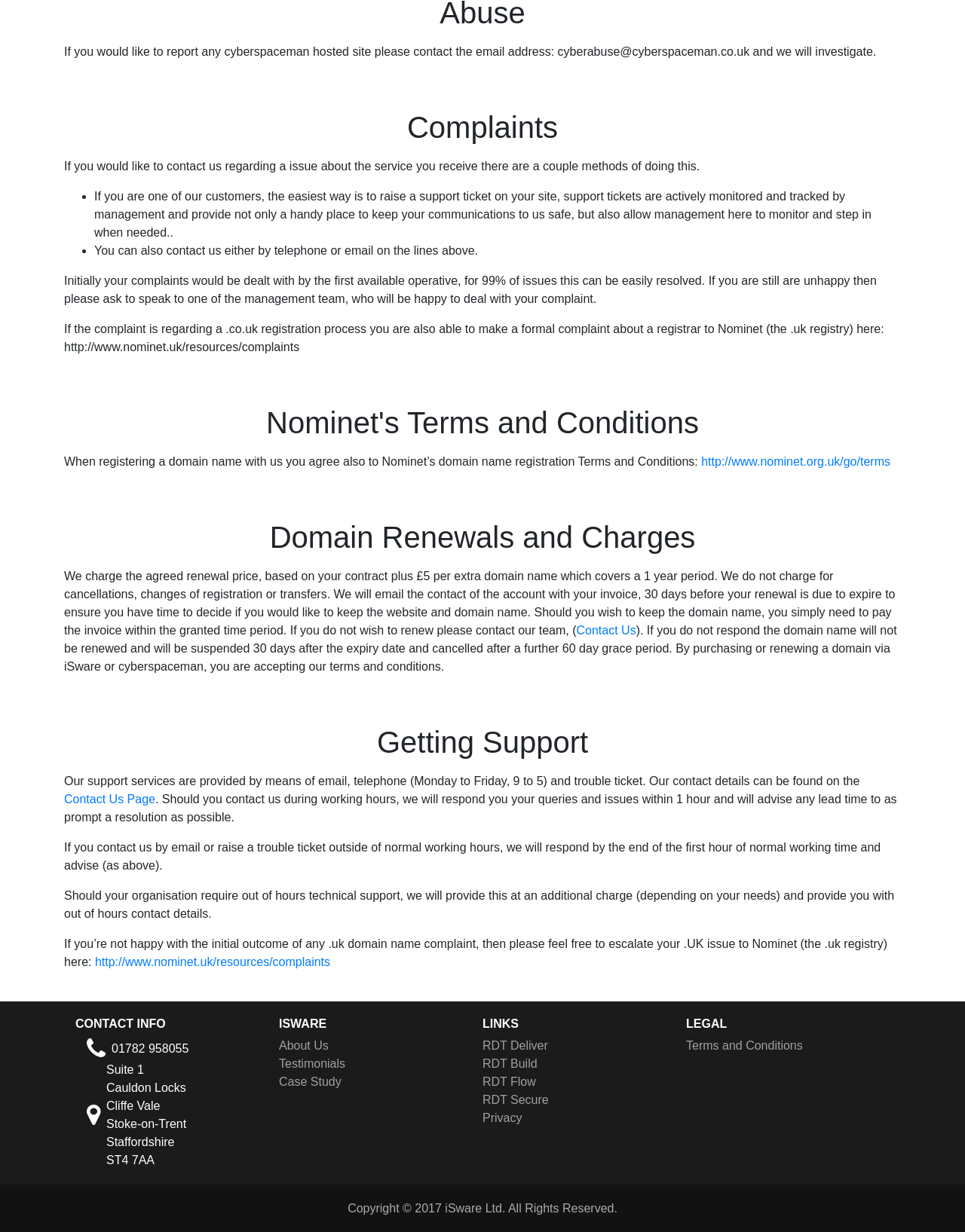Identify the bounding box coordinates of the HTML element based on this description: "http://www.nominet.org.uk/go/terms".

[0.727, 0.369, 0.923, 0.38]